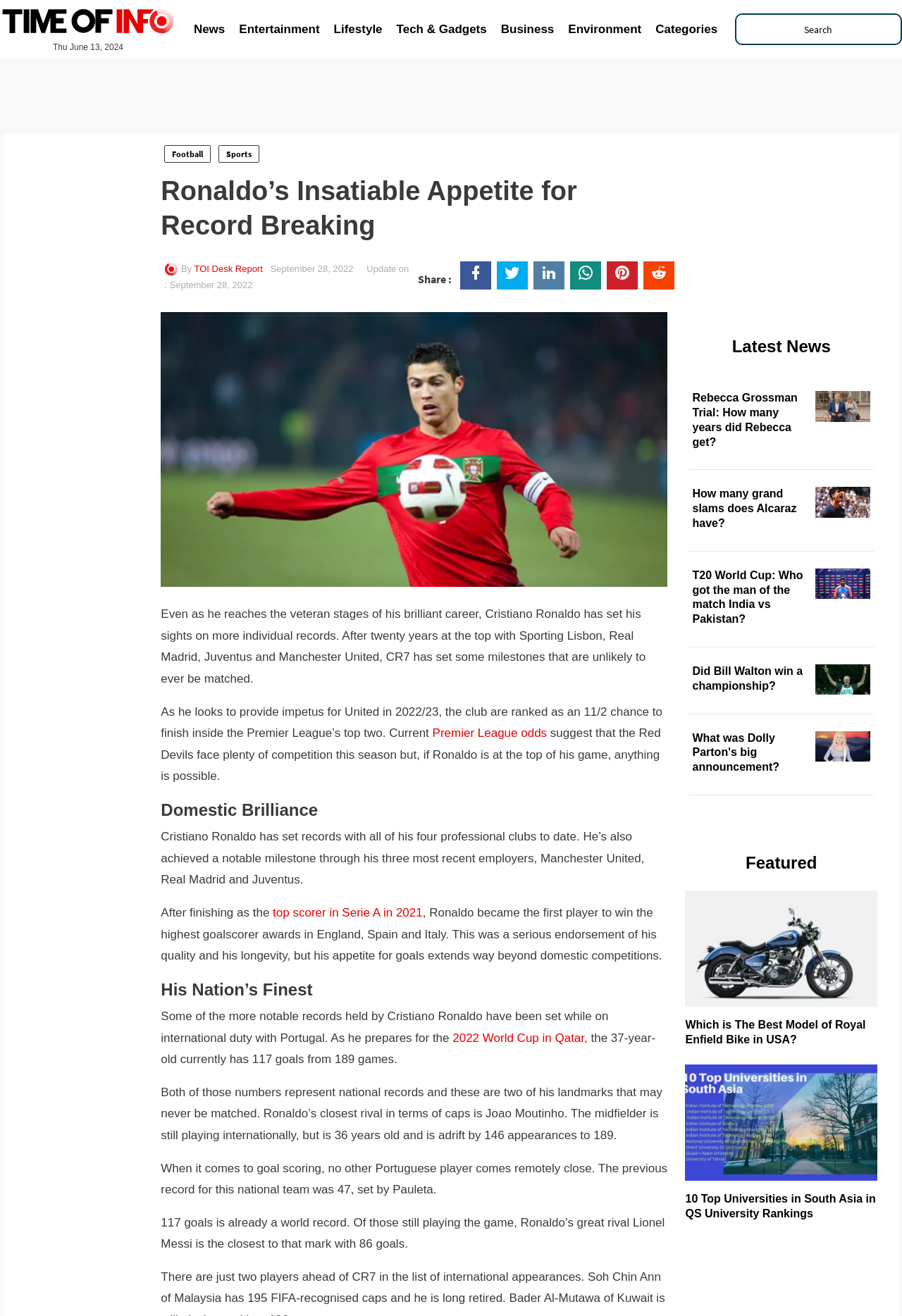Determine the bounding box coordinates of the clickable region to execute the instruction: "Check the latest news". The coordinates should be four float numbers between 0 and 1, denoted as [left, top, right, bottom].

[0.76, 0.255, 0.973, 0.272]